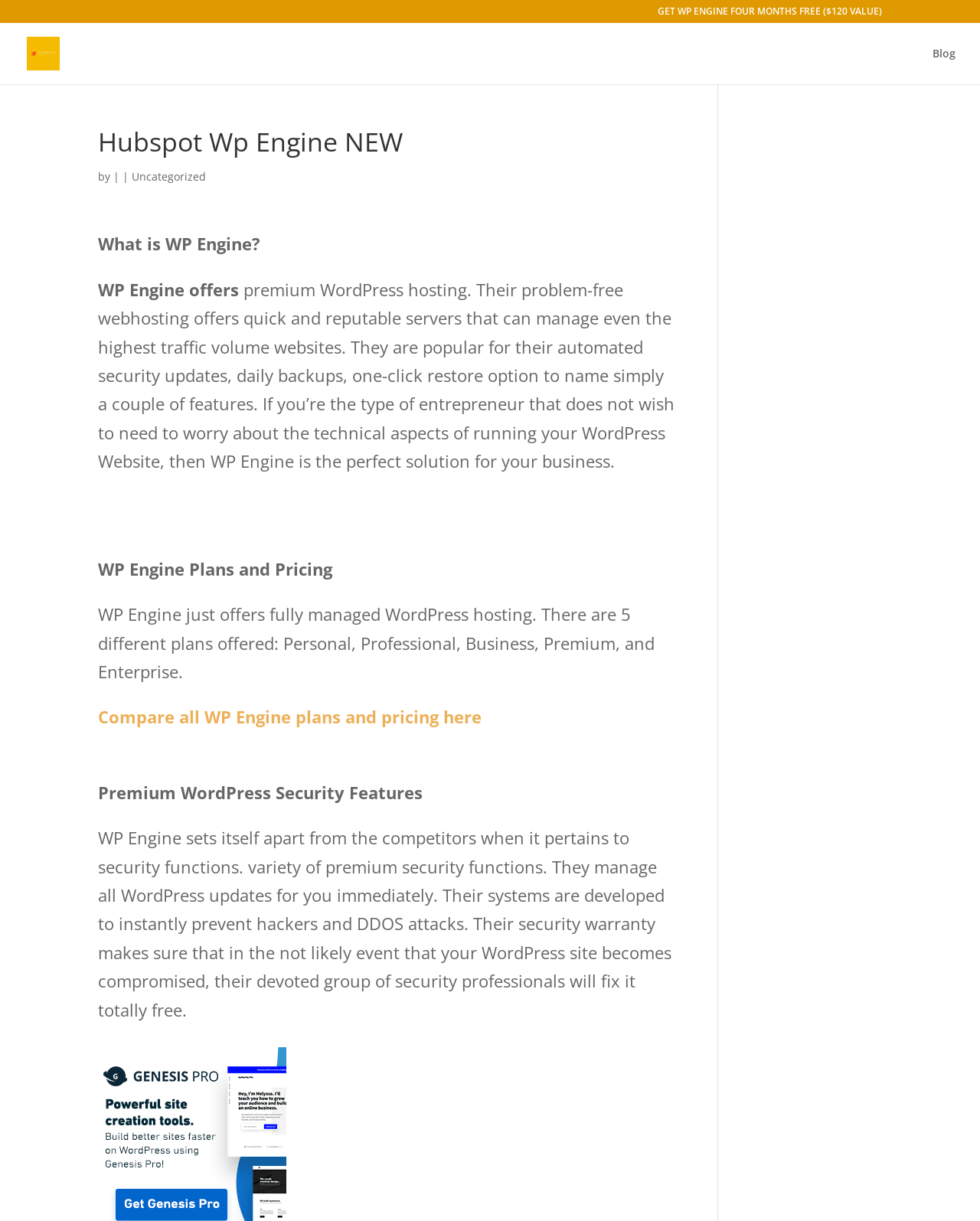Given the element description: "alt="WordPress Hosting Reviews"", predict the bounding box coordinates of this UI element. The coordinates must be four float numbers between 0 and 1, given as [left, top, right, bottom].

[0.028, 0.033, 0.062, 0.051]